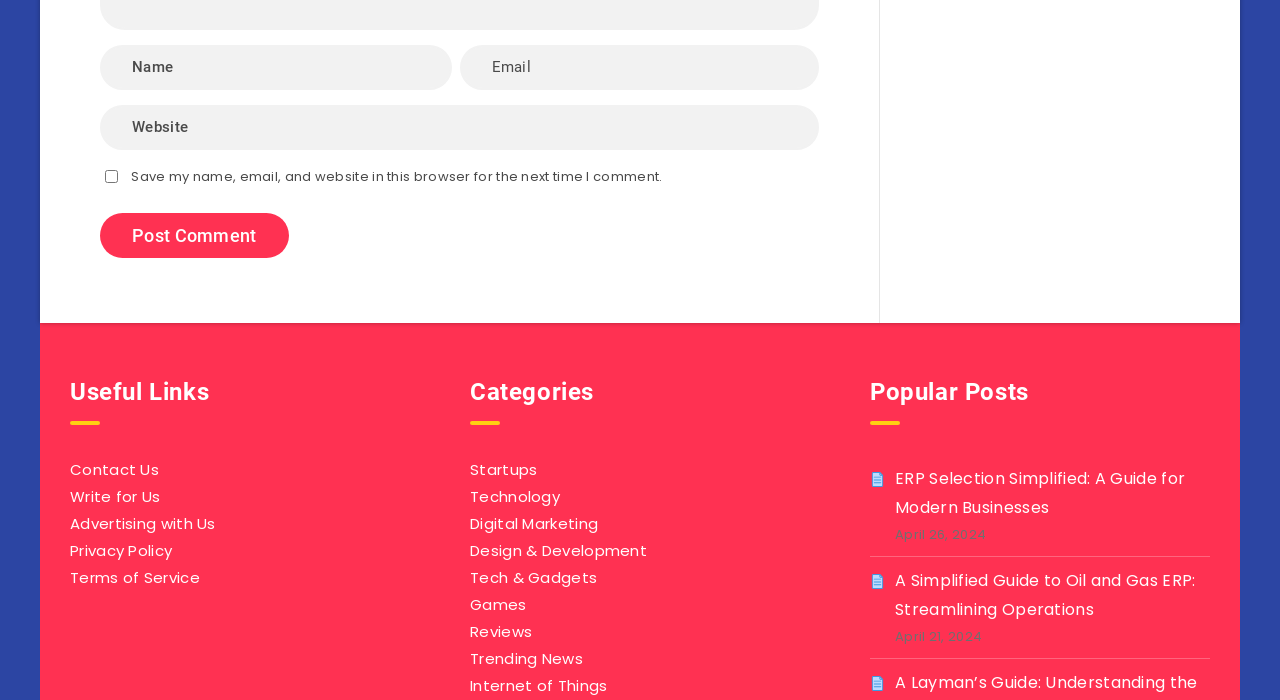Please answer the following question using a single word or phrase: 
What type of links are listed at the top of the page?

Useful links